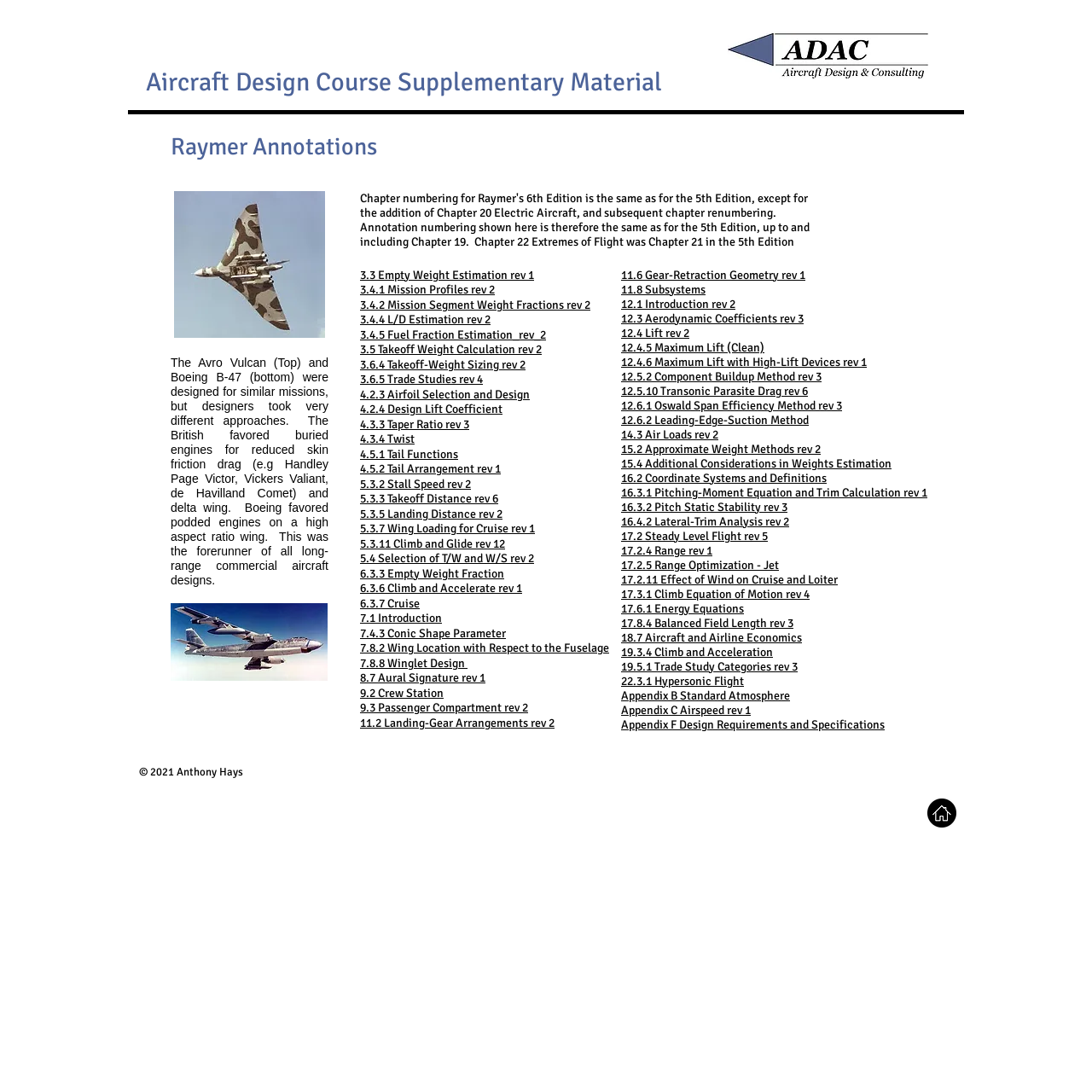Please specify the coordinates of the bounding box for the element that should be clicked to carry out this instruction: "View 'Raymer Annotations'". The coordinates must be four float numbers between 0 and 1, formatted as [left, top, right, bottom].

[0.156, 0.123, 0.85, 0.147]